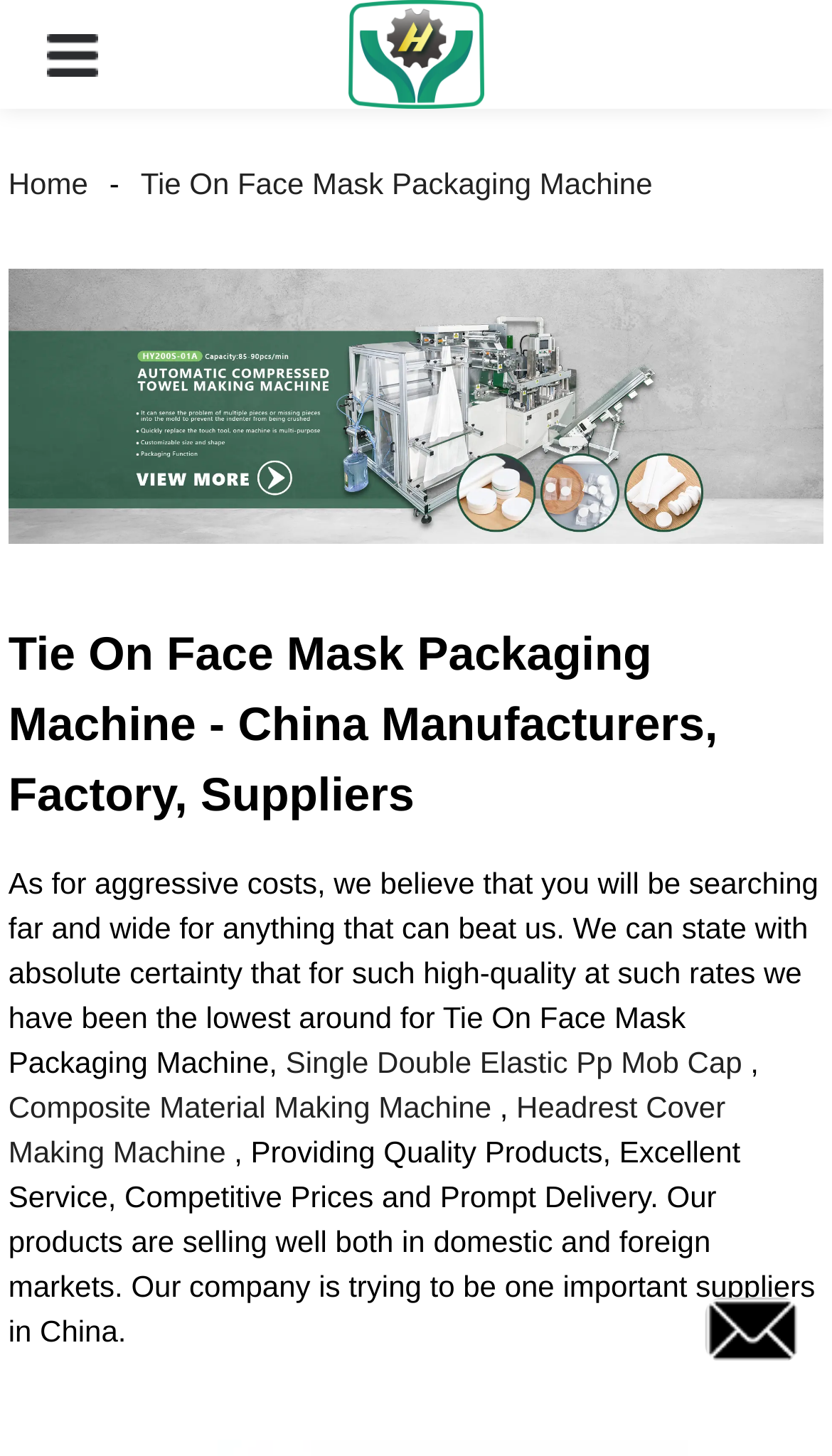Extract the bounding box coordinates of the UI element described by: "Headrest Cover Making Machine". The coordinates should include four float numbers ranging from 0 to 1, e.g., [left, top, right, bottom].

[0.01, 0.749, 0.872, 0.803]